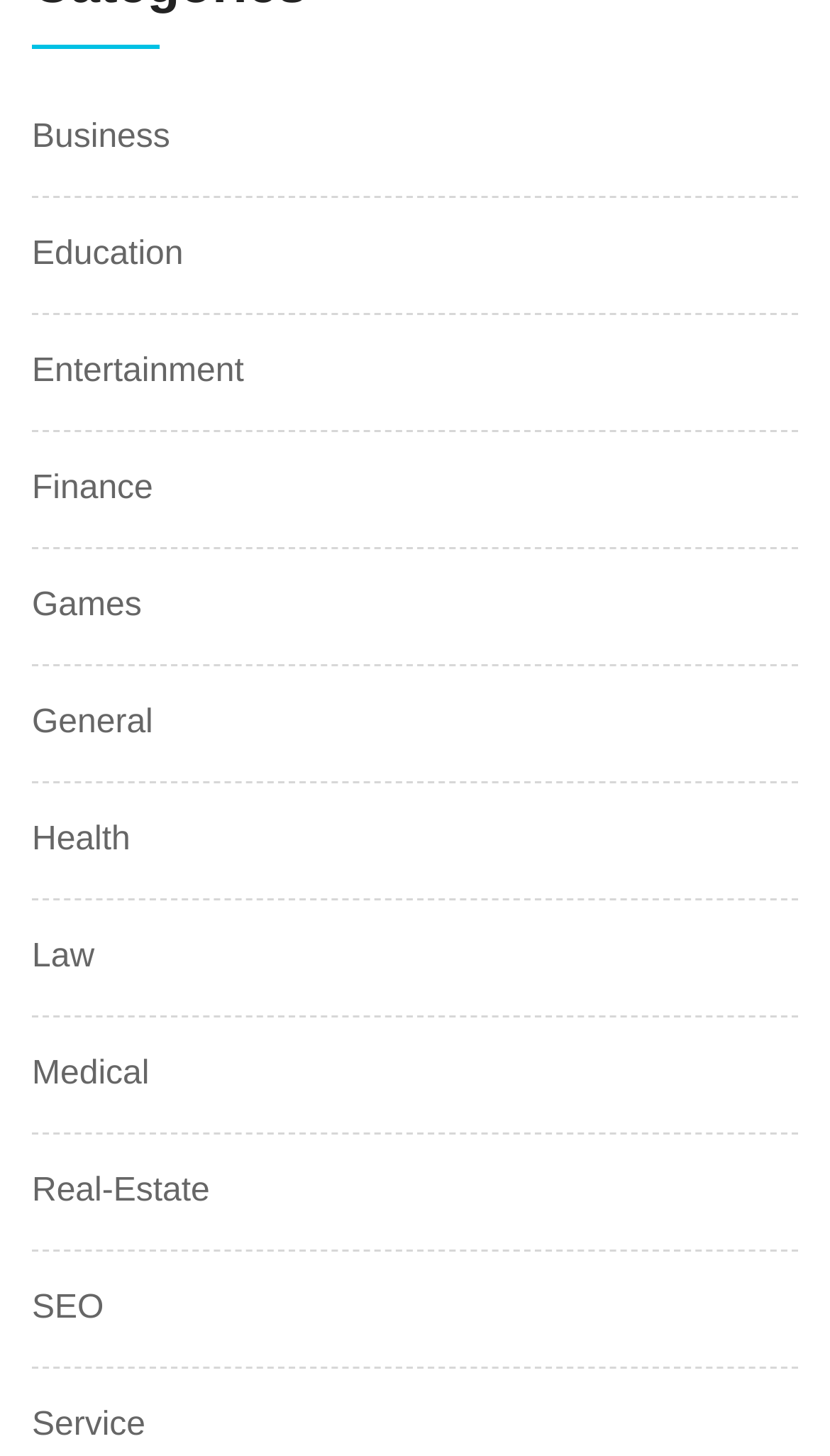Determine the bounding box coordinates of the clickable region to carry out the instruction: "connect with opal".

None